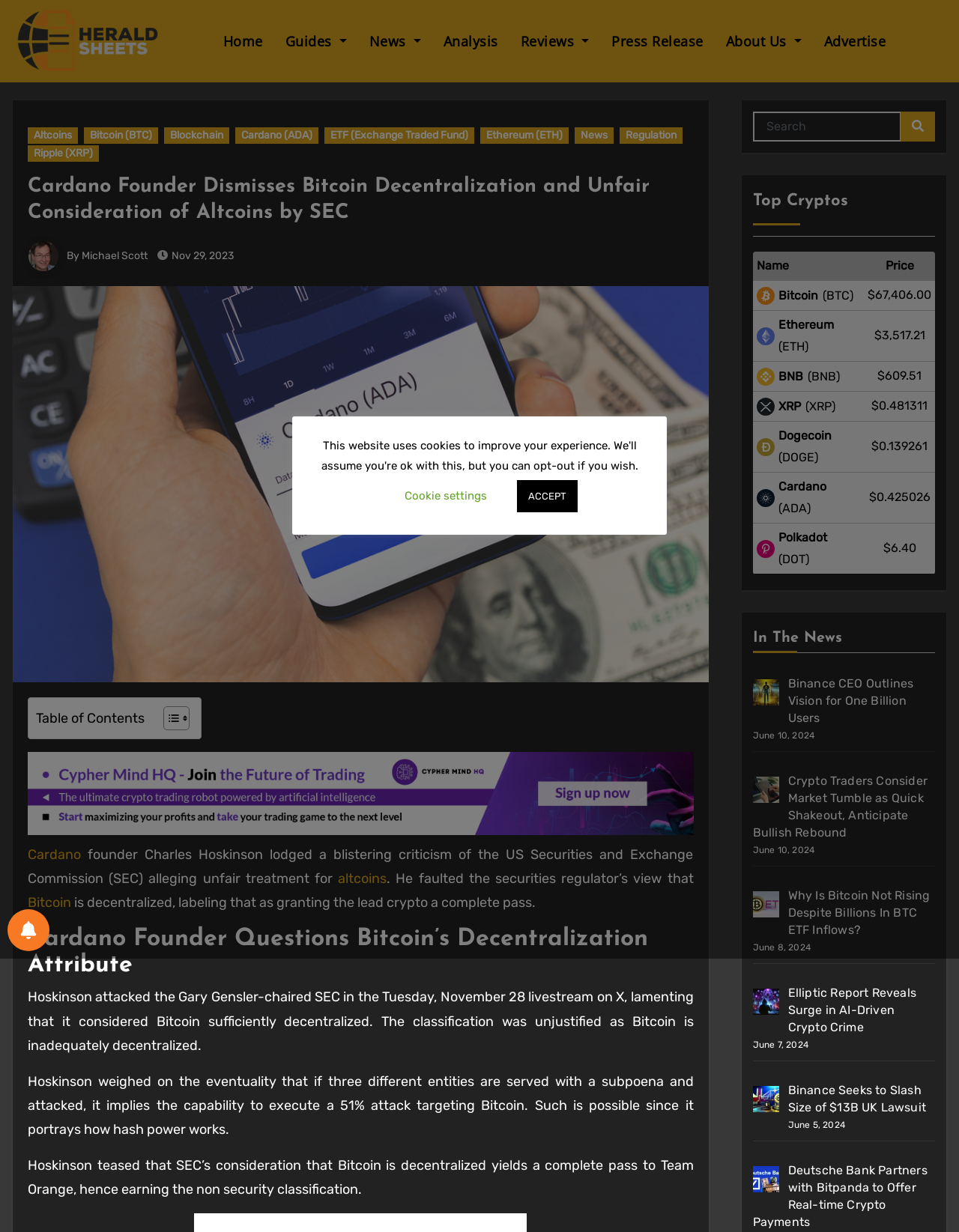Locate the bounding box coordinates of the area you need to click to fulfill this instruction: 'Click on the 'Home' link'. The coordinates must be in the form of four float numbers ranging from 0 to 1: [left, top, right, bottom].

[0.221, 0.023, 0.286, 0.044]